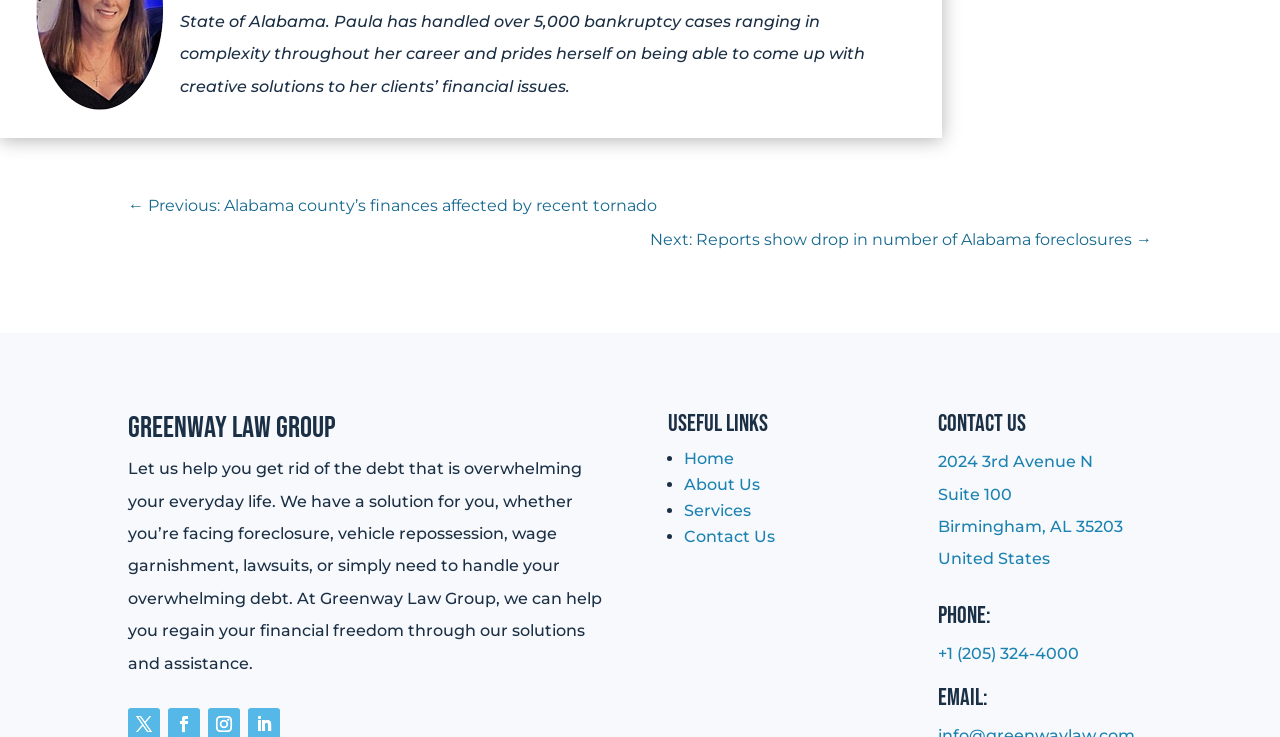Please respond to the question with a concise word or phrase:
What is the phone number of the law group?

+1 (205) 324-4000